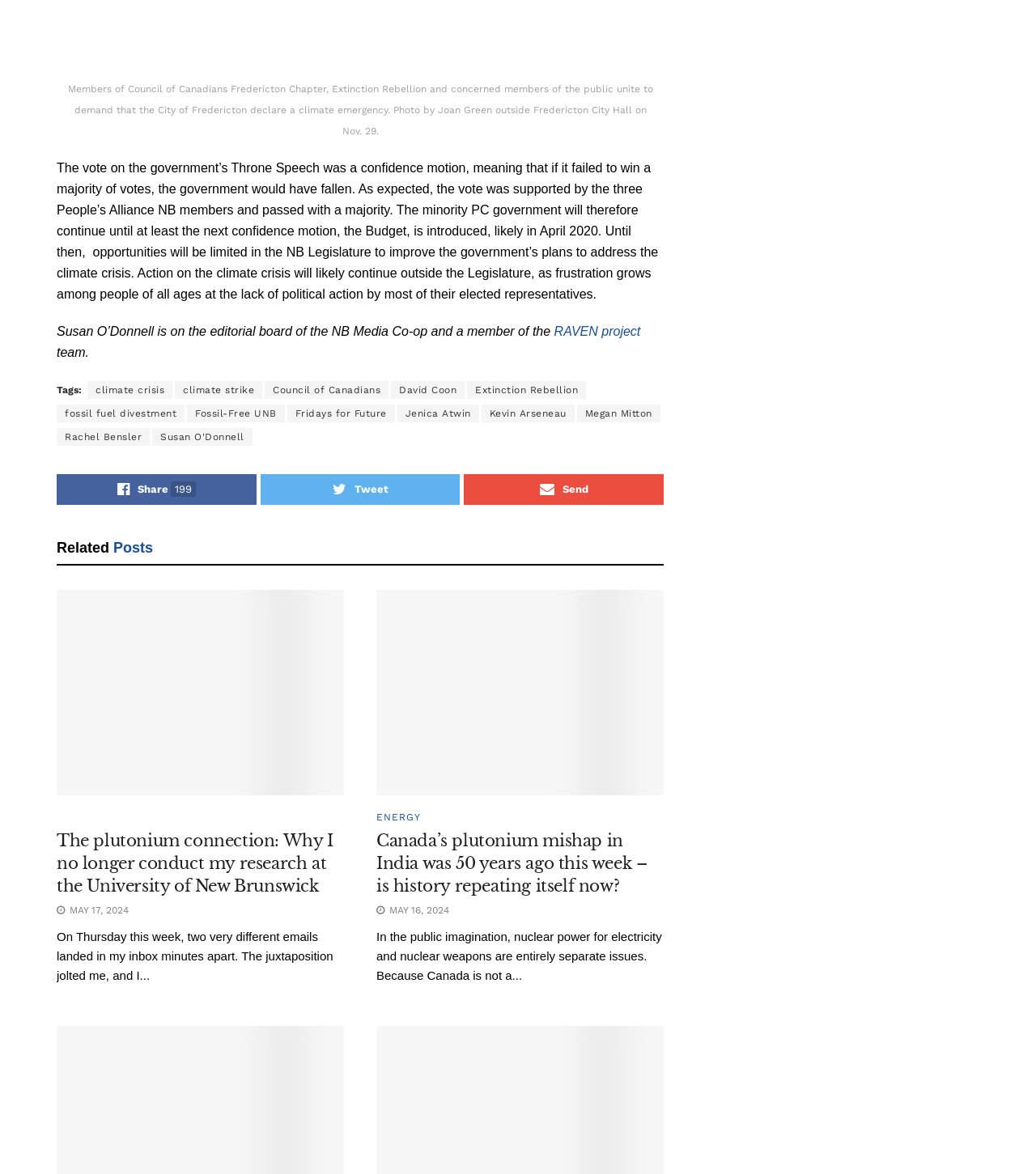Determine the bounding box coordinates of the section to be clicked to follow the instruction: "Click the link to read about the RAVEN project". The coordinates should be given as four float numbers between 0 and 1, formatted as [left, top, right, bottom].

[0.535, 0.276, 0.618, 0.288]